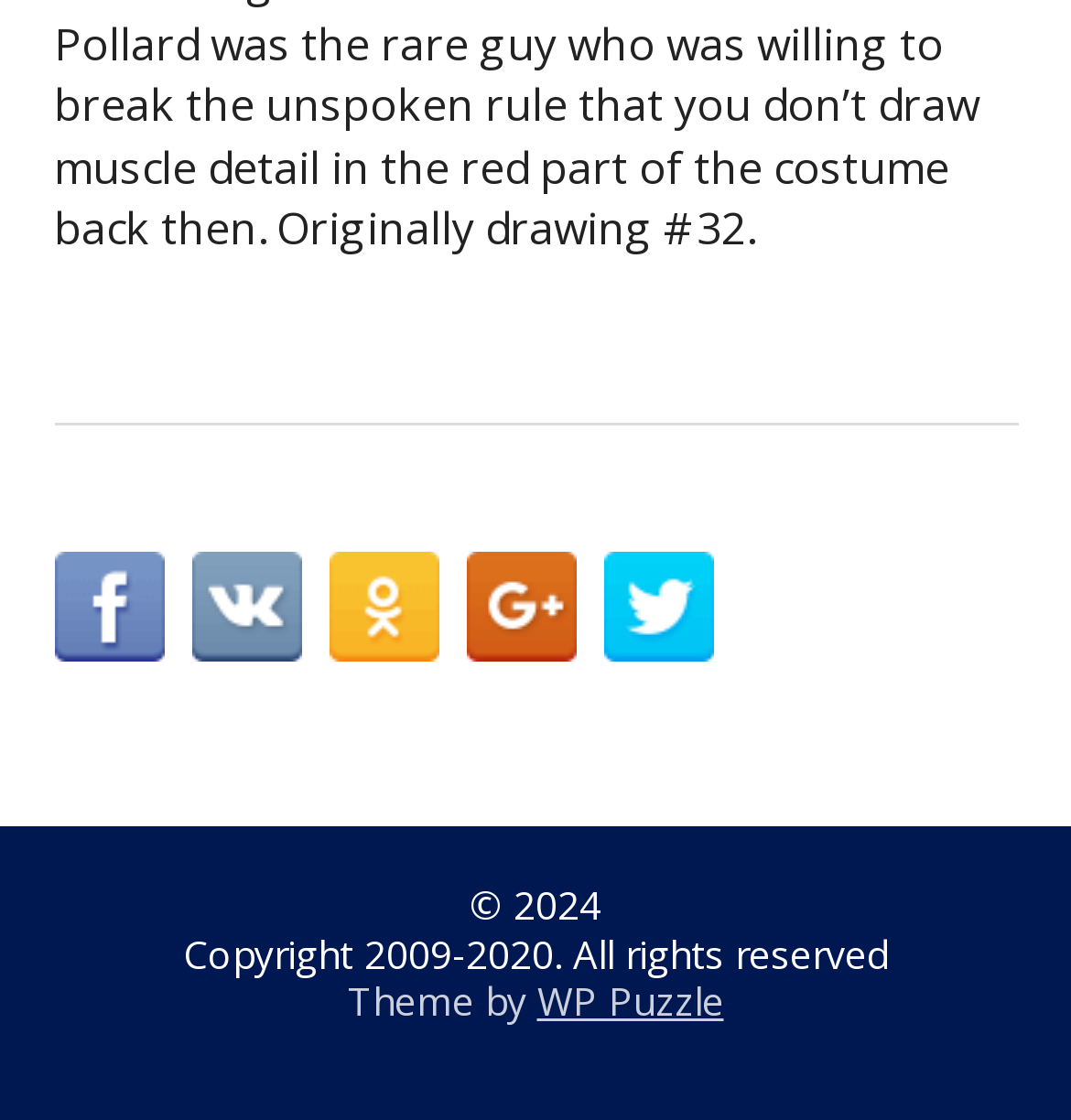What is the purpose of the links at the top?
Can you give a detailed and elaborate answer to the question?

The links at the top, including 'Share in Facebook', 'Share in VK', 'Share in OK', 'Share in Google+', and 'Share in Twitter', are likely used to share the webpage's content on various social media platforms.